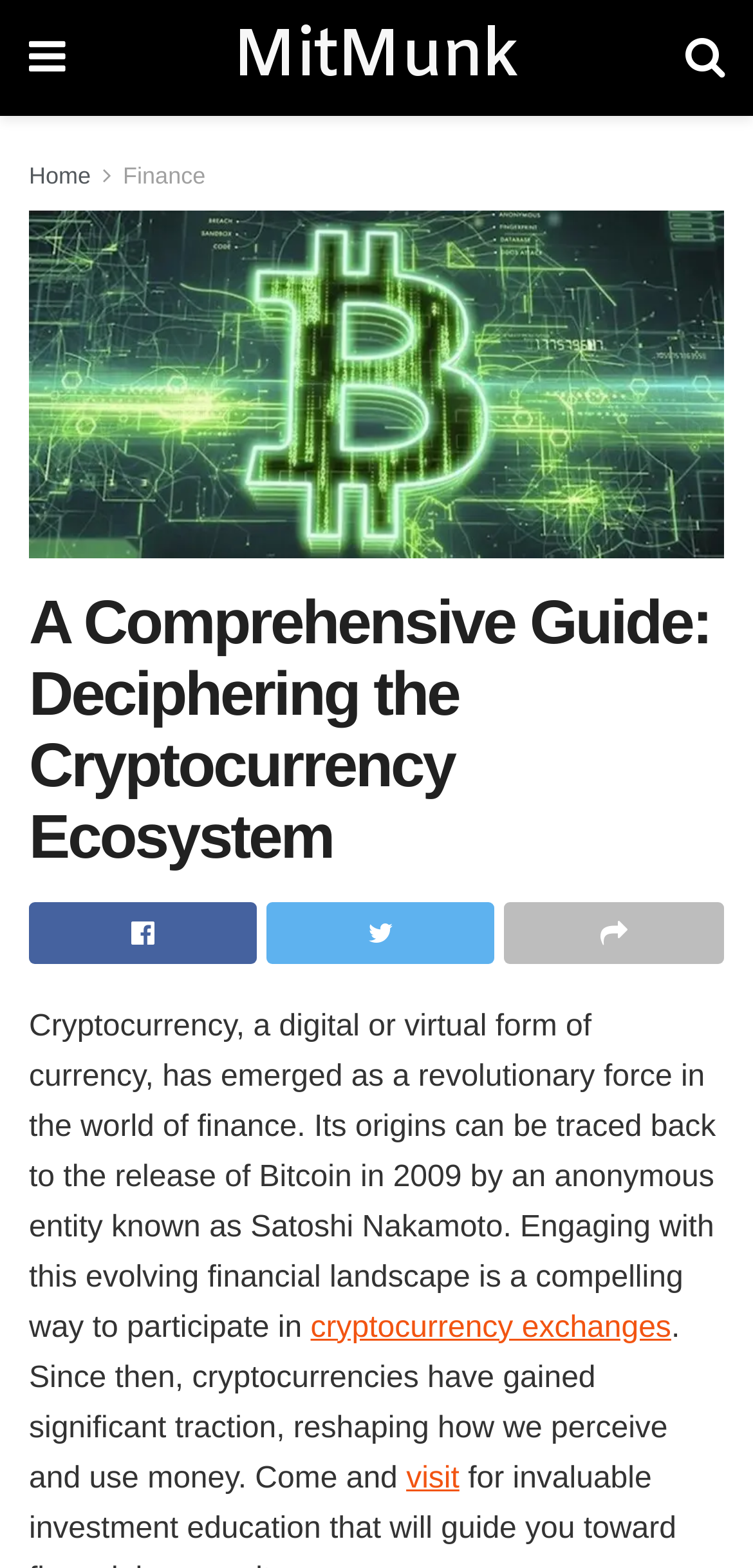What is the purpose of engaging with cryptocurrency?
Kindly answer the question with as much detail as you can.

The webpage states that engaging with this evolving financial landscape is a compelling way to participate in the world of finance, indicating that the purpose is to be involved in the financial sector.